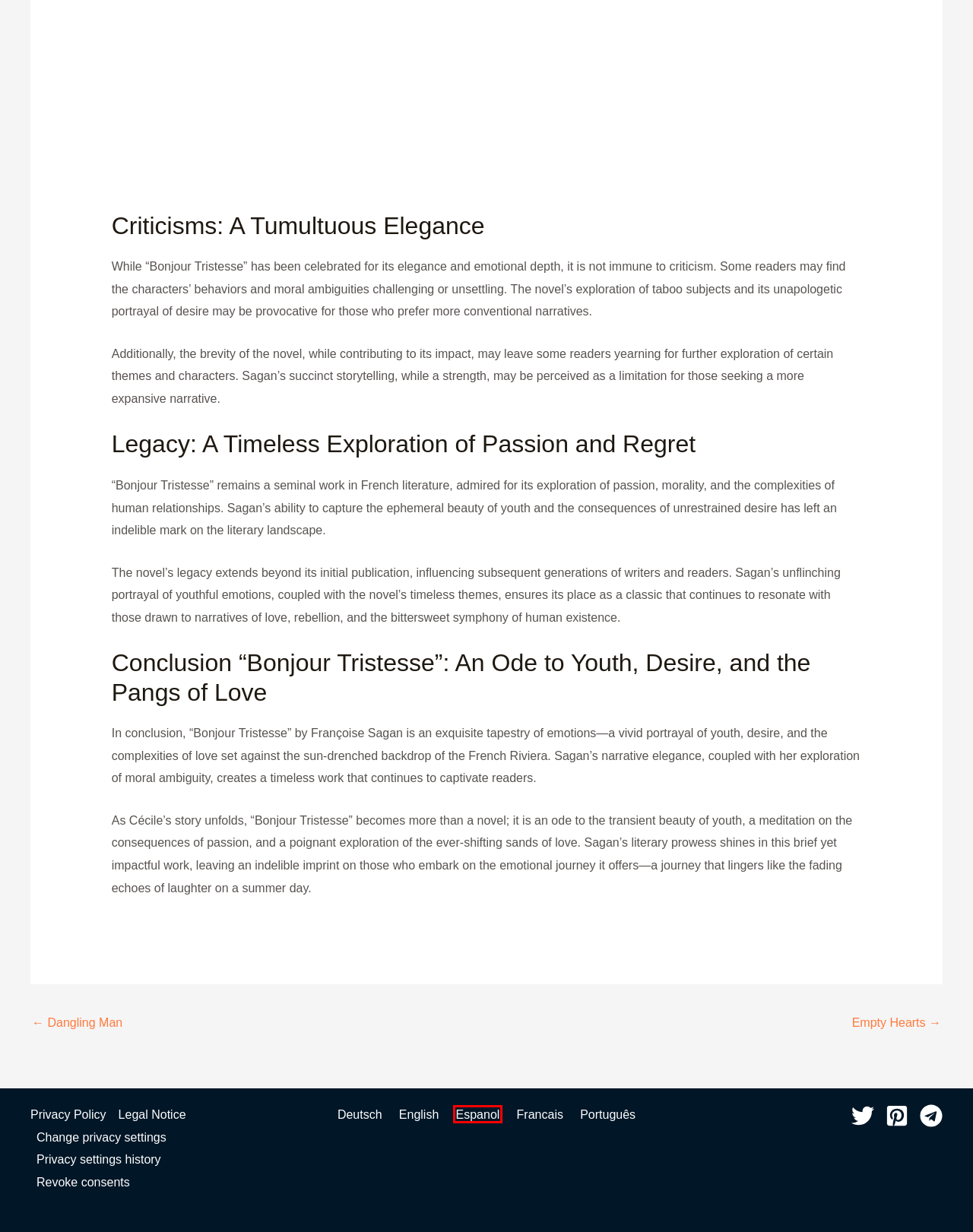Review the webpage screenshot and focus on the UI element within the red bounding box. Select the best-matching webpage description for the new webpage that follows after clicking the highlighted element. Here are the candidates:
A. Buenos días, tristeza | Love Books Review
B. Legal Notice | Love Books Review
C. Empty Hearts | Love Books Review
D. Dangling Man | Love Books Review
E. By Literary Genres | Love Books Review
F. Privacy Policy | Love Books Review
G. Book Reviews | Love Books Review
H. Bom dia tristeza | Love Books Review

A